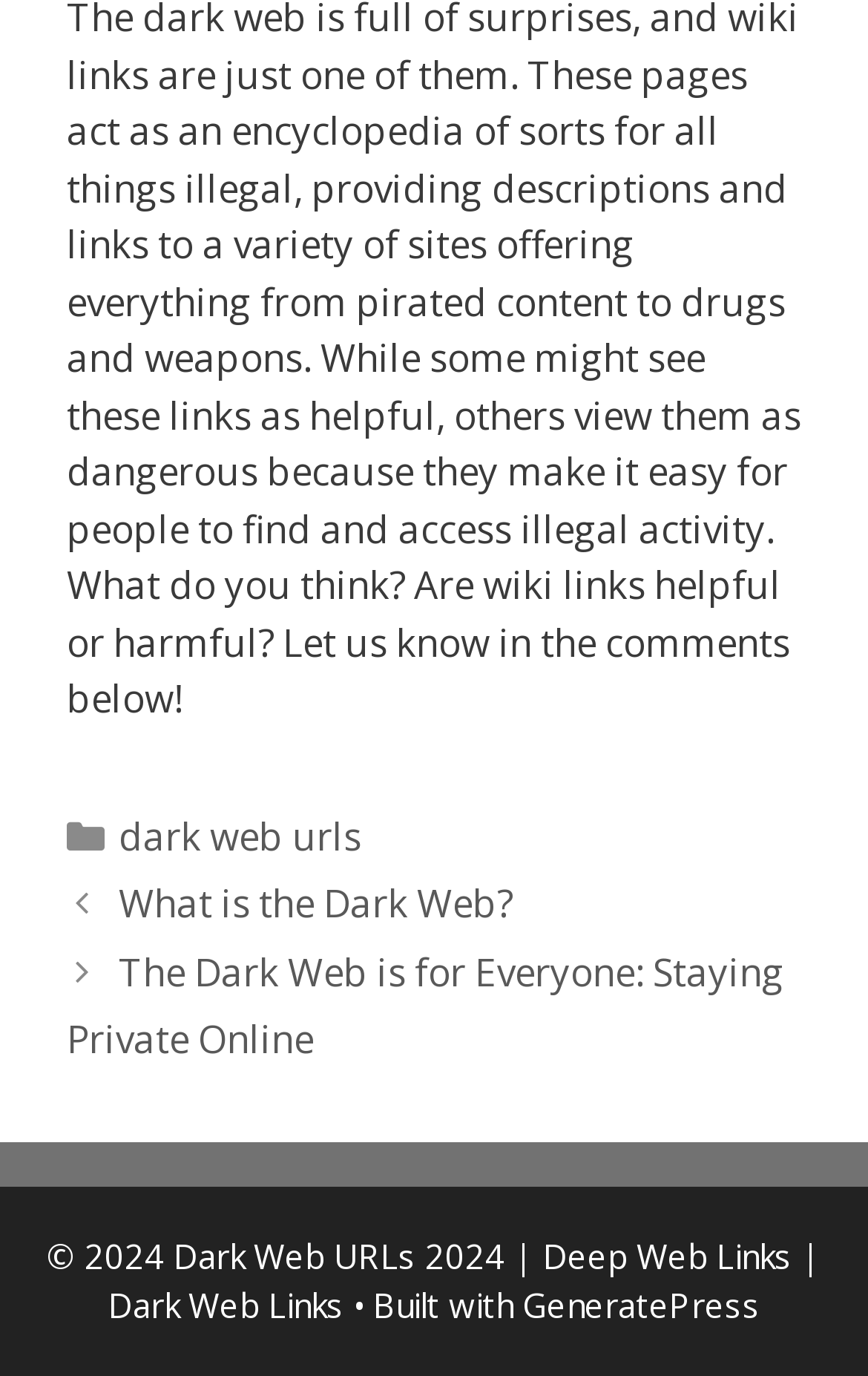Using the given element description, provide the bounding box coordinates (top-left x, top-left y, bottom-right x, bottom-right y) for the corresponding UI element in the screenshot: dark web urls

[0.136, 0.588, 0.416, 0.626]